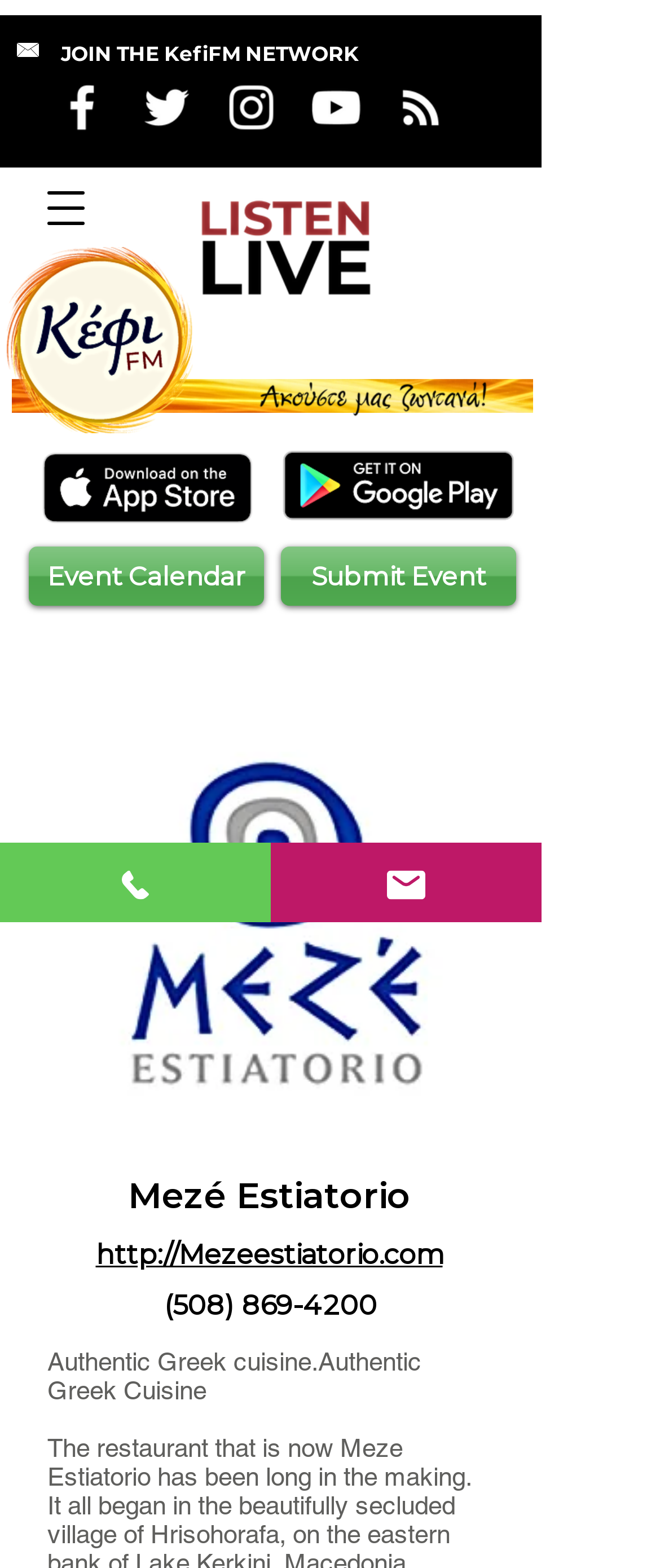Determine the bounding box coordinates of the target area to click to execute the following instruction: "Read News Release."

None